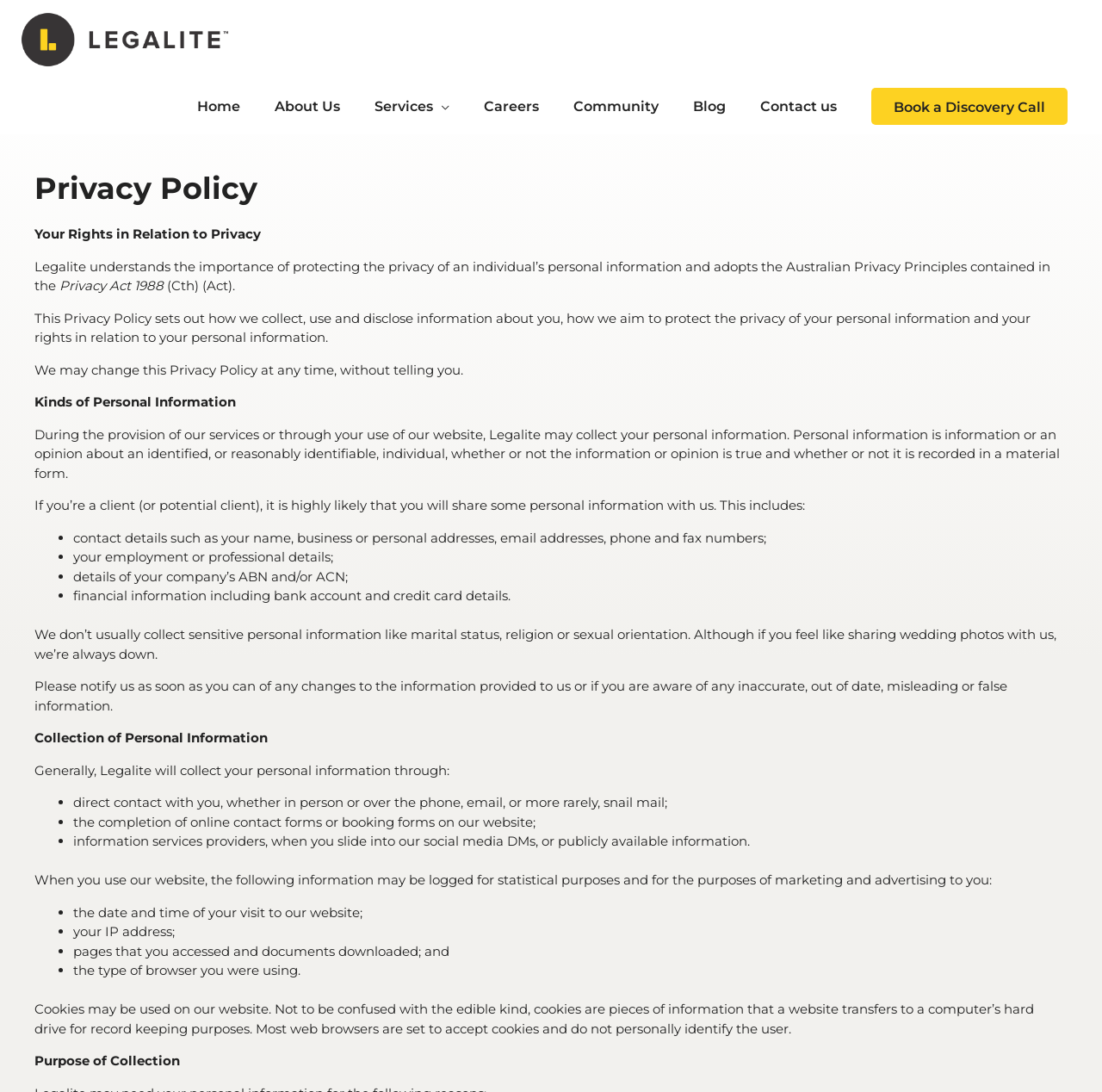Identify the bounding box coordinates of the region that needs to be clicked to carry out this instruction: "Click on the 'Contact us' link". Provide these coordinates as four float numbers ranging from 0 to 1, i.e., [left, top, right, bottom].

[0.674, 0.072, 0.775, 0.123]